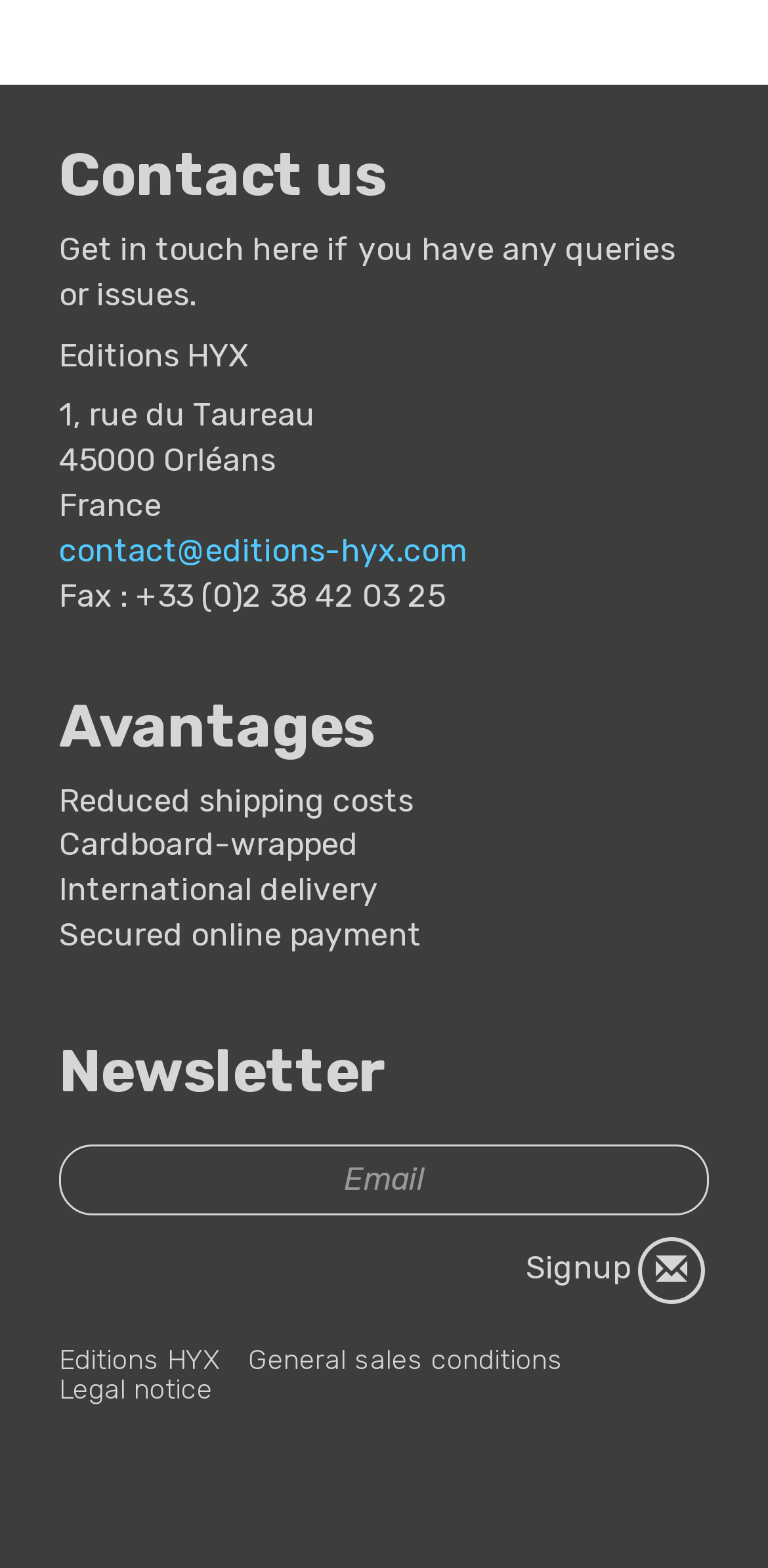Answer the question in a single word or phrase:
What is the fax number?

+33 (0)2 38 42 03 25